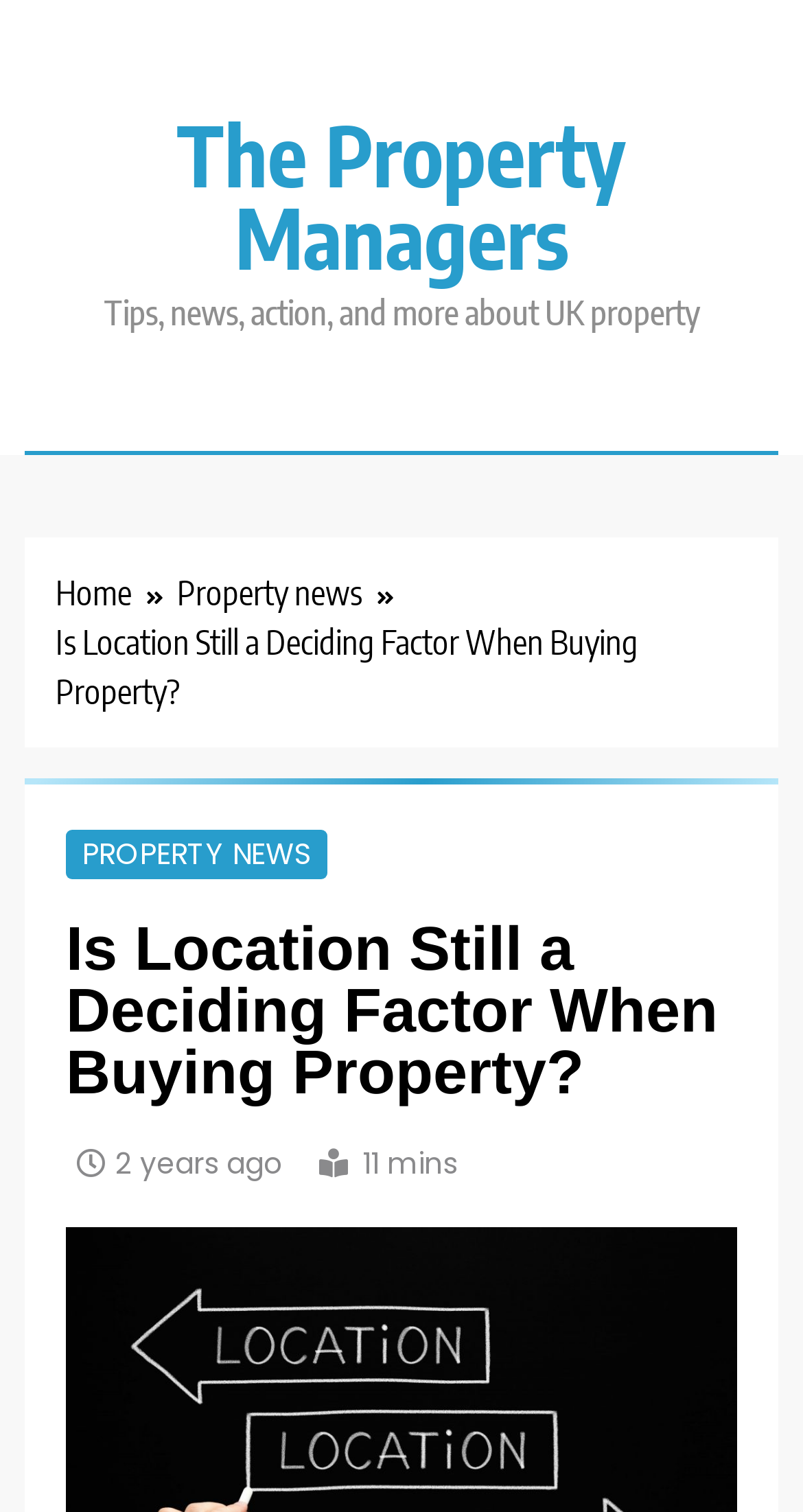Answer the following in one word or a short phrase: 
What type of news is this webpage about?

Property news